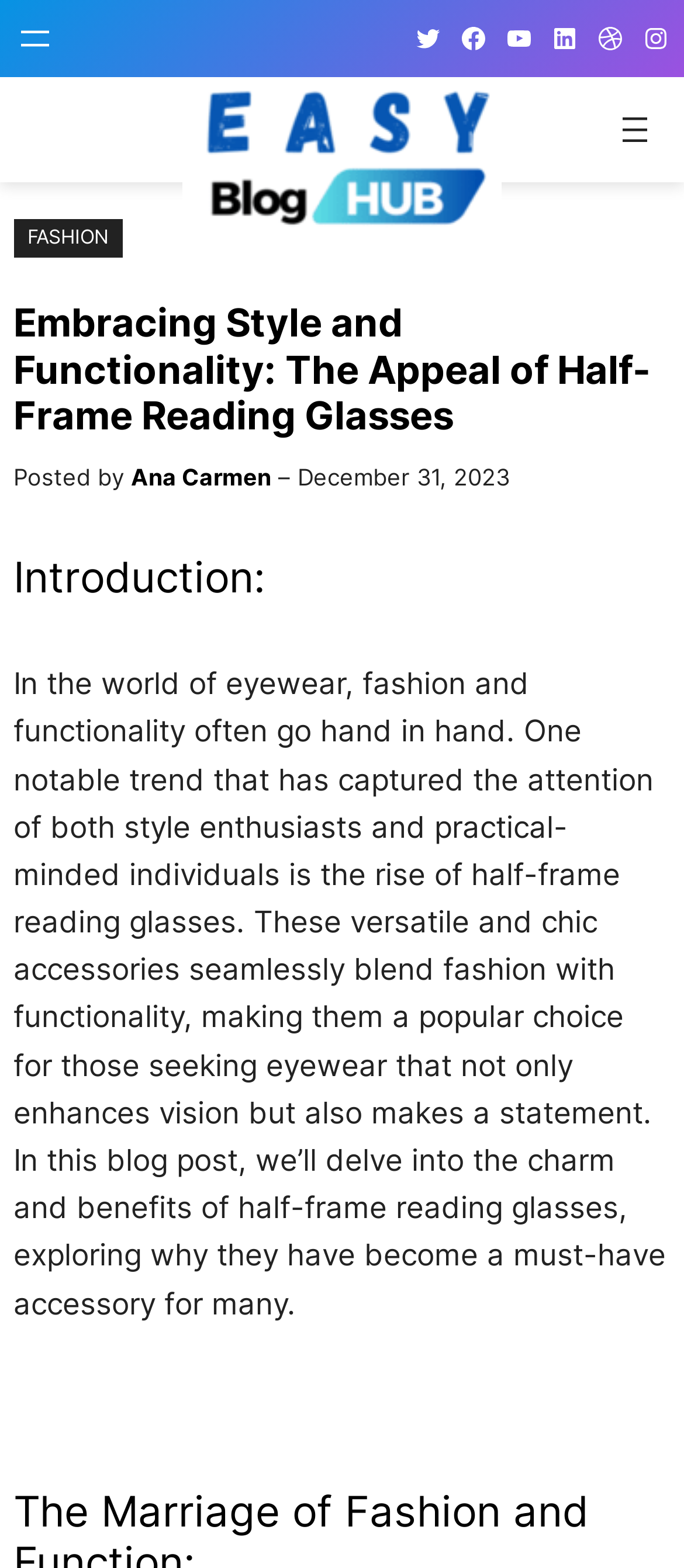Locate the bounding box coordinates of the area you need to click to fulfill this instruction: 'Visit Twitter'. The coordinates must be in the form of four float numbers ranging from 0 to 1: [left, top, right, bottom].

[0.606, 0.016, 0.647, 0.034]